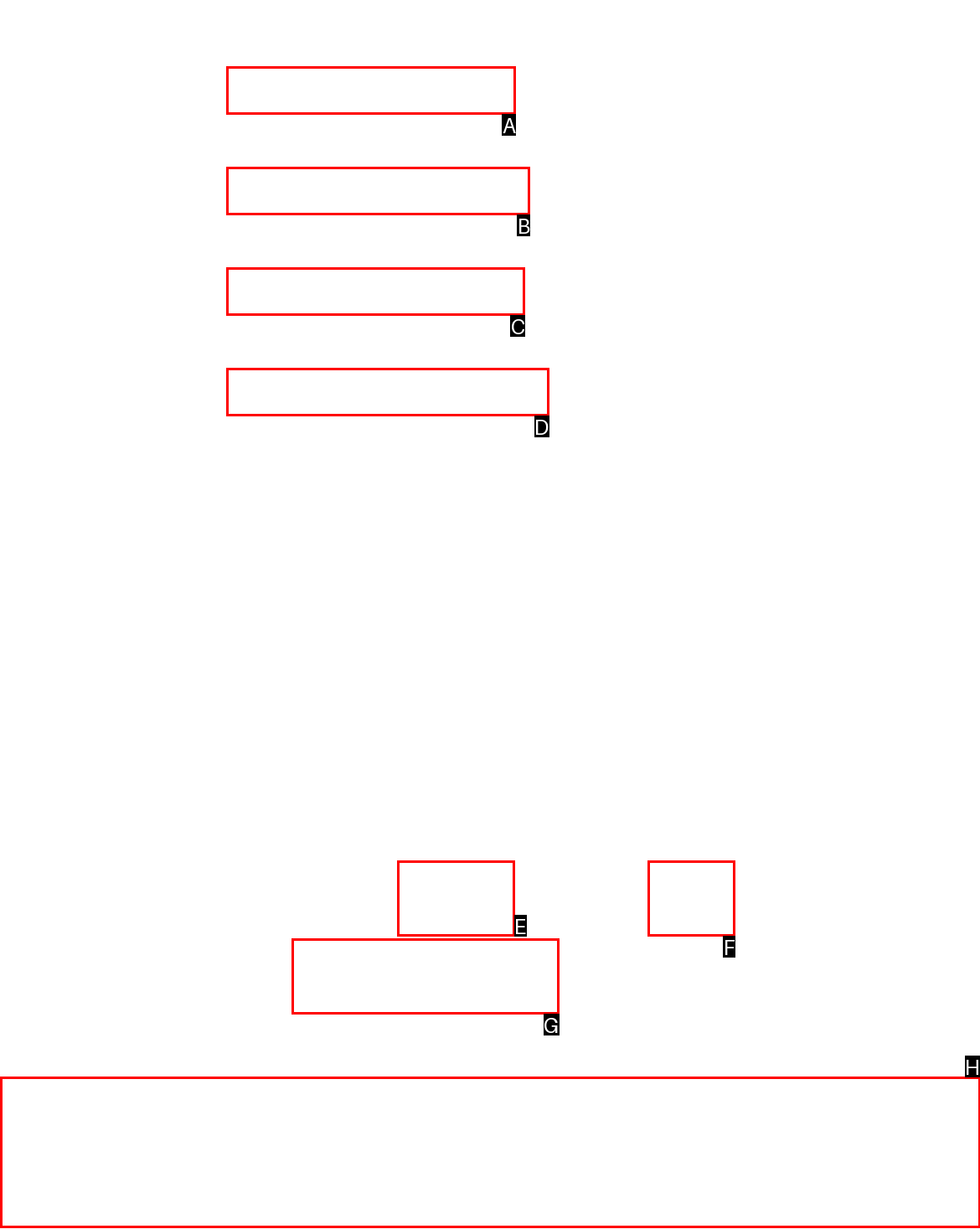Tell me which one HTML element I should click to complete the following instruction: Check out Close shave razor
Answer with the option's letter from the given choices directly.

B